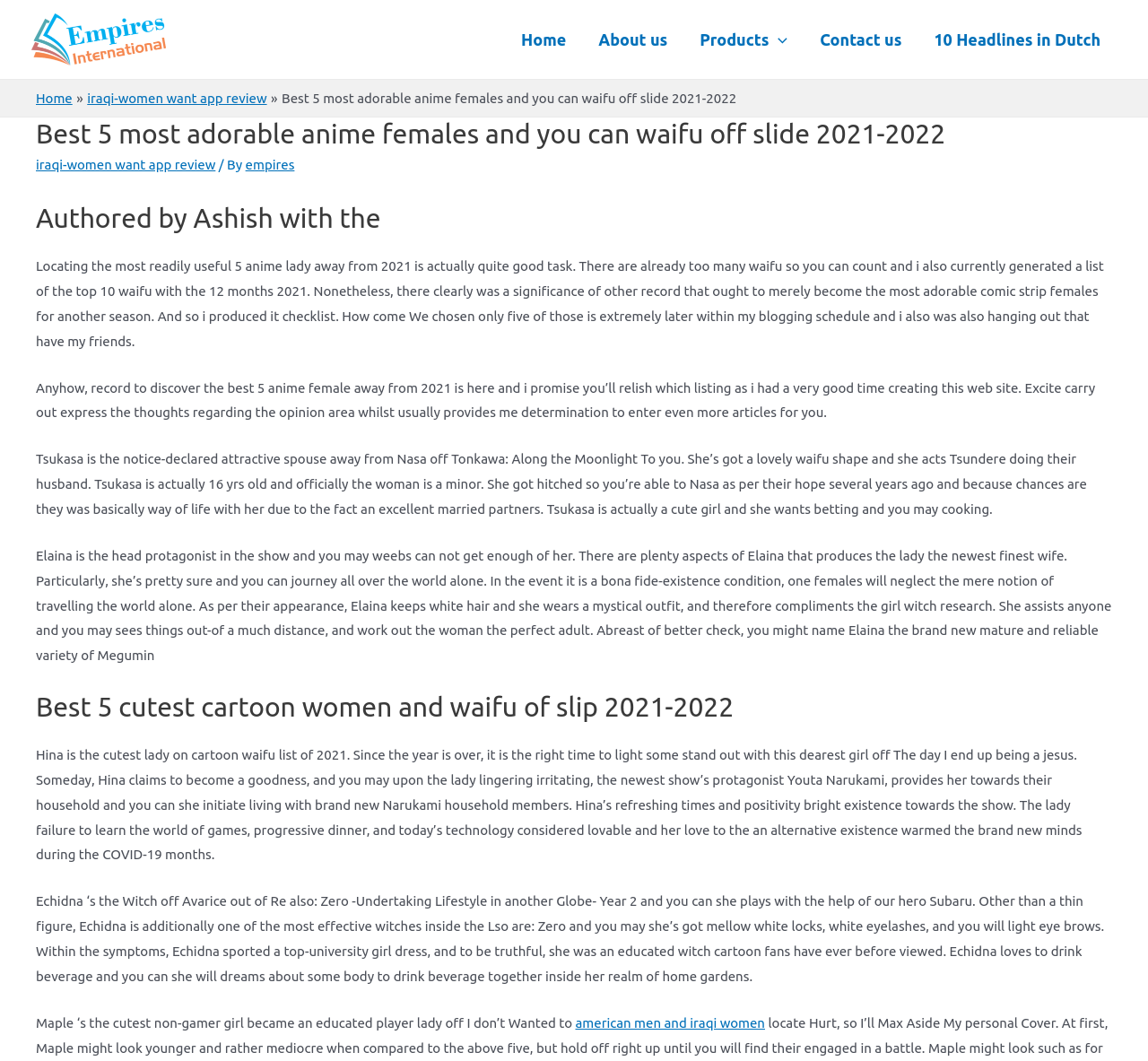Please determine the bounding box coordinates of the element to click on in order to accomplish the following task: "Click on the 'About us' link in the site navigation". Ensure the coordinates are four float numbers ranging from 0 to 1, i.e., [left, top, right, bottom].

[0.507, 0.007, 0.595, 0.067]